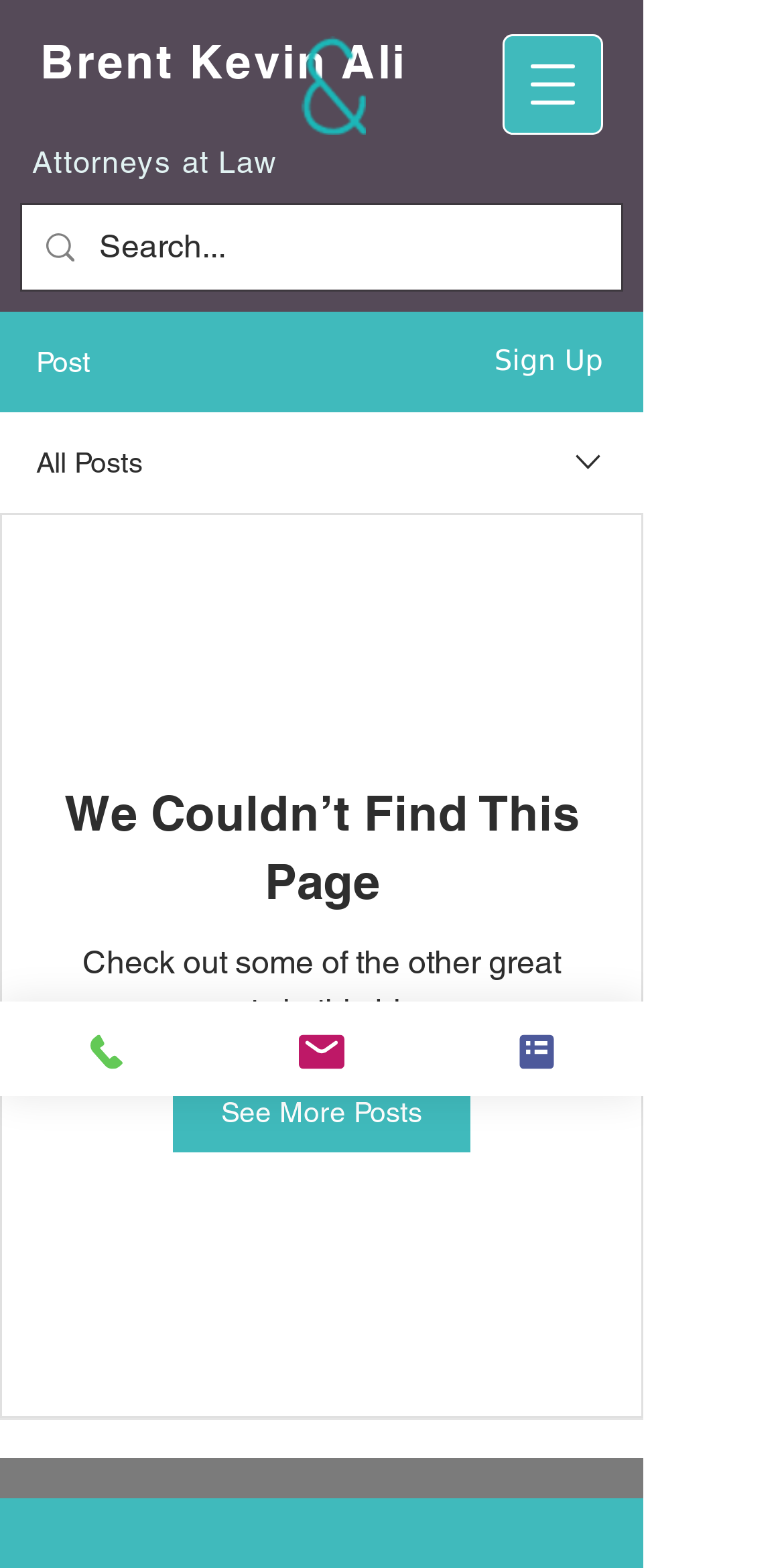What is the current page about?
Examine the webpage screenshot and provide an in-depth answer to the question.

I concluded this answer by looking at the StaticText element with the text 'Post' which suggests that the current page is about a post.